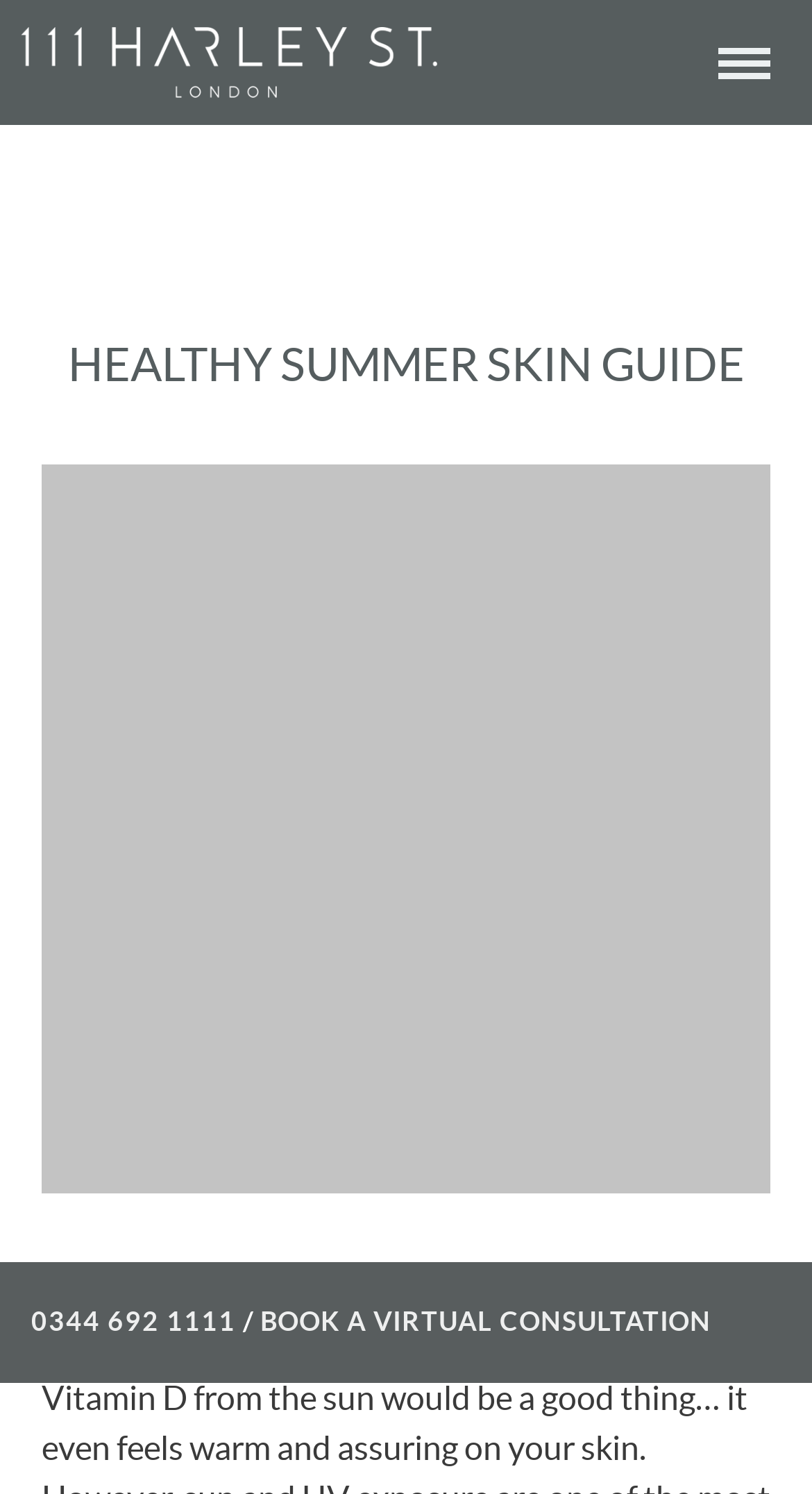Answer the question with a brief word or phrase:
What is the main image about?

Summer skin